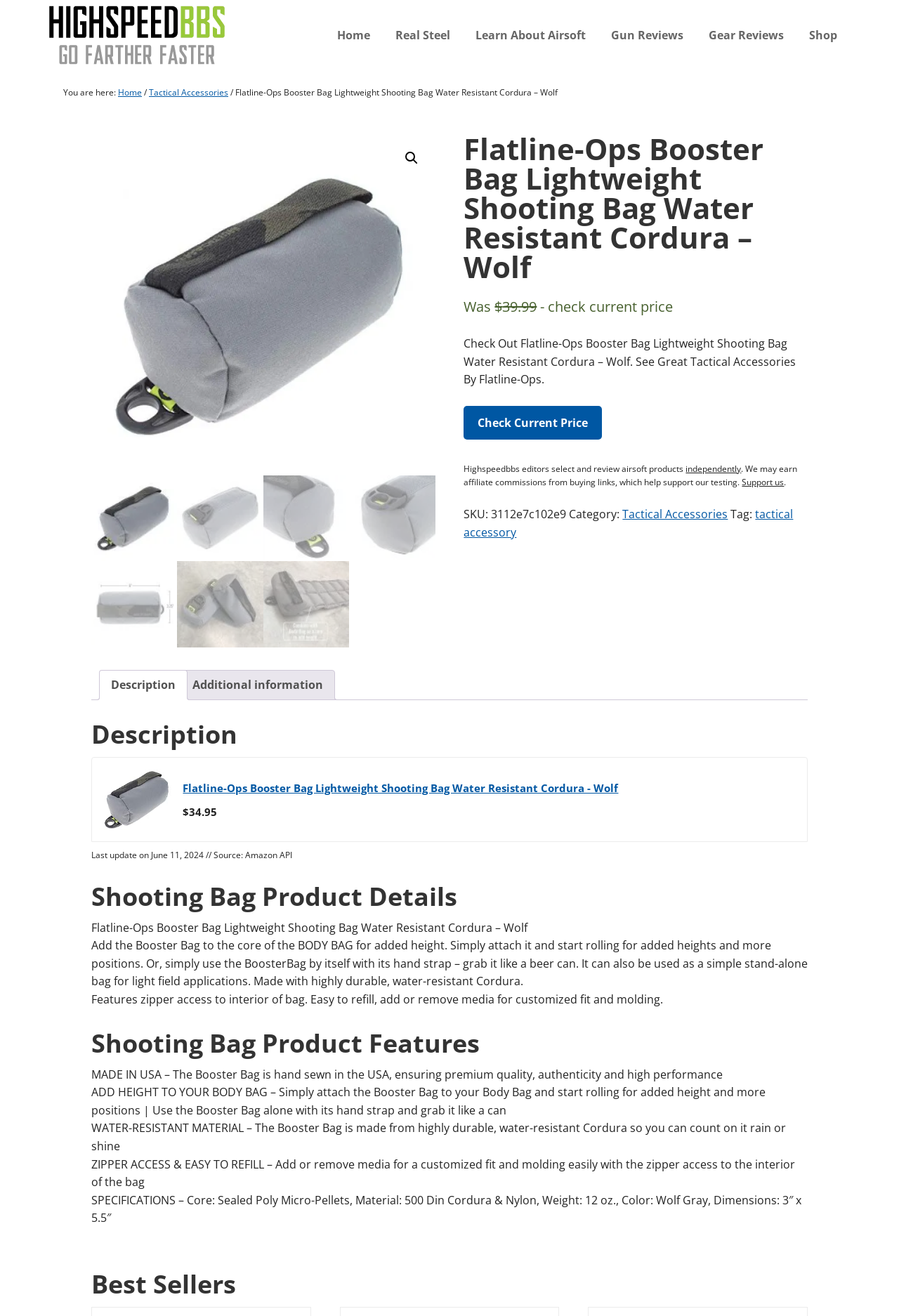Identify the bounding box coordinates necessary to click and complete the given instruction: "Learn more about the product features".

[0.102, 0.78, 0.898, 0.805]